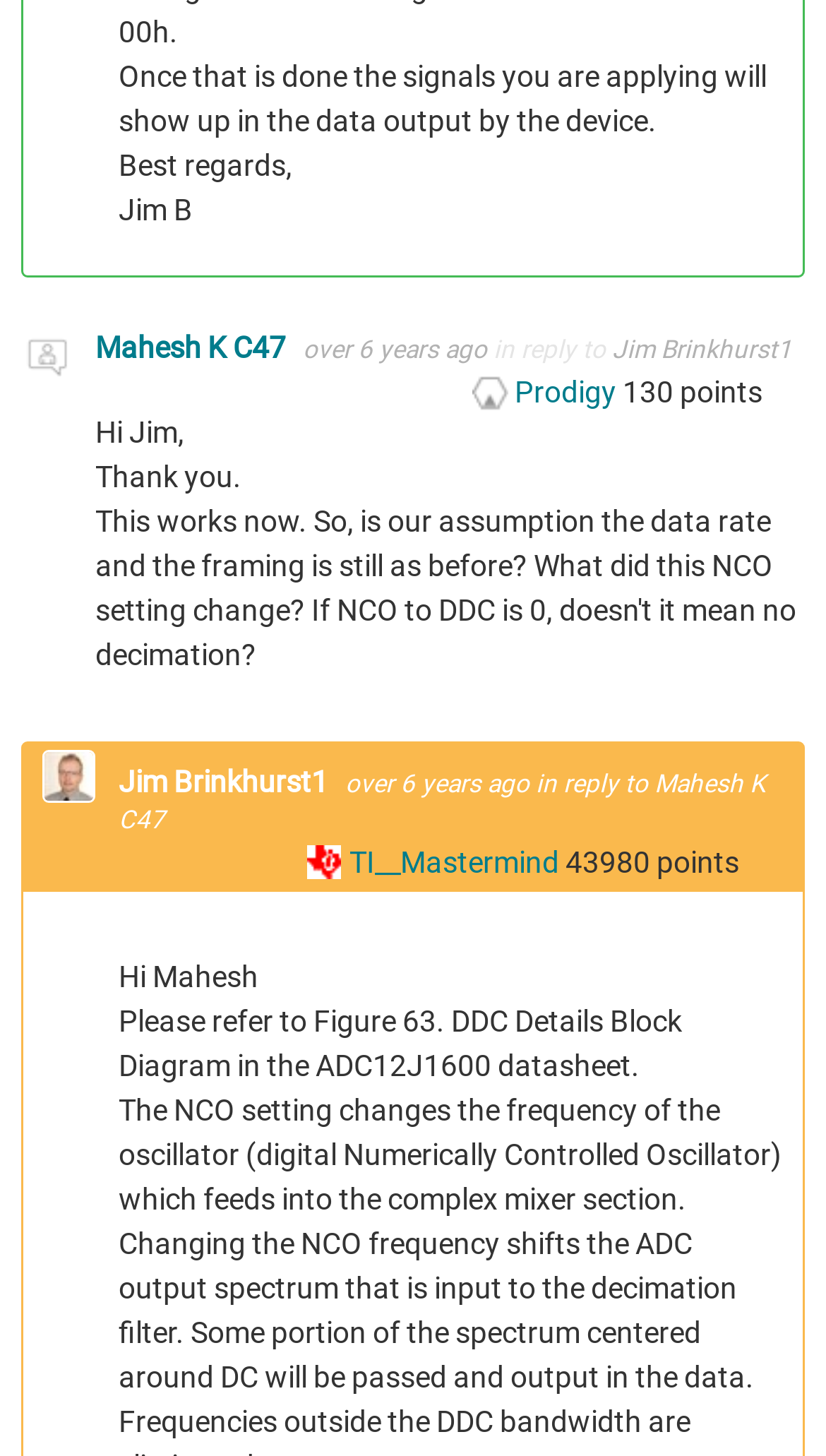How long ago was the conversation?
Refer to the image and provide a thorough answer to the question.

I found the text 'over 6 years ago' multiple times in the conversation, indicating that the conversation took place more than 6 years ago.